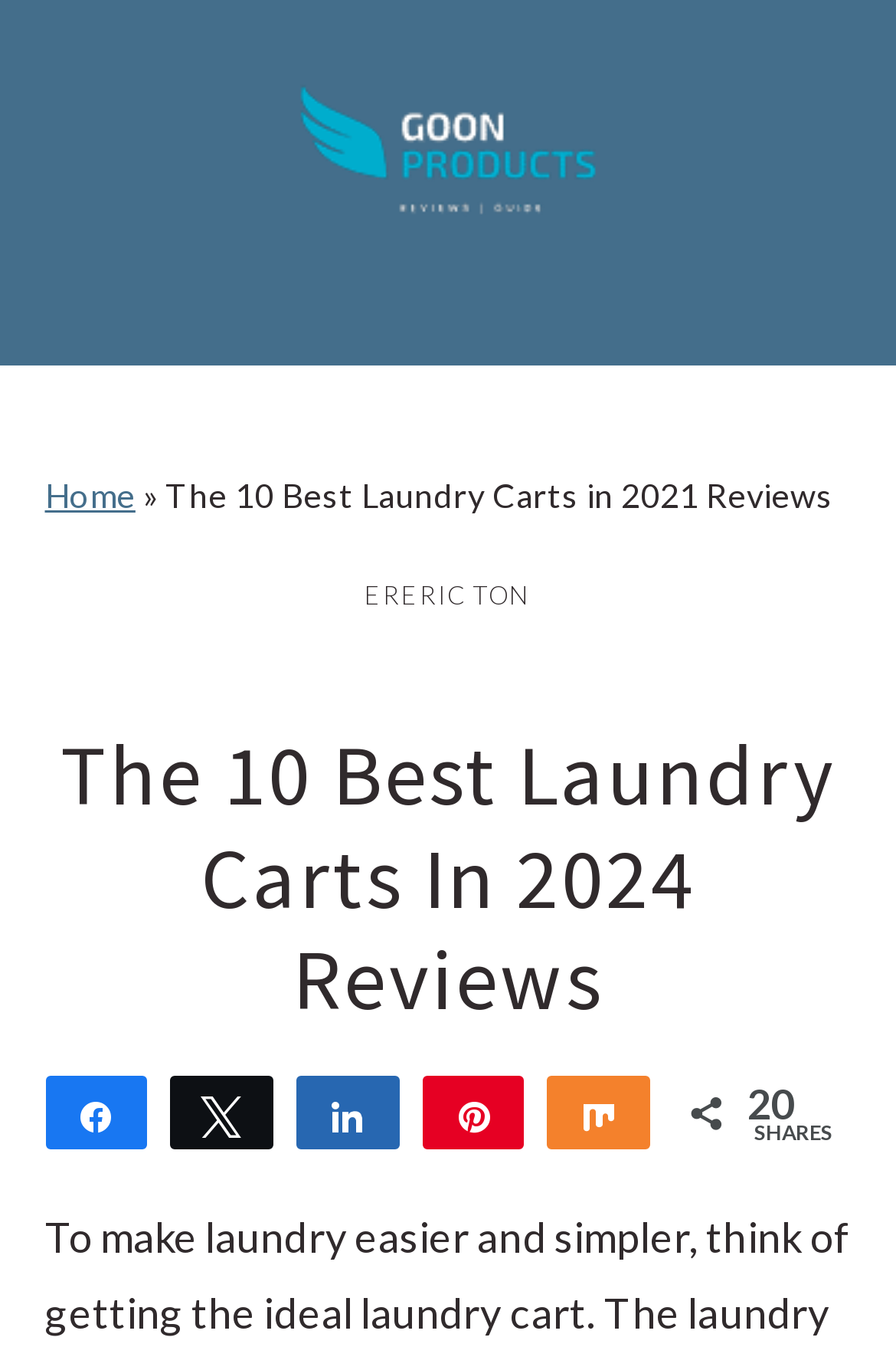Identify the bounding box coordinates for the UI element described as: "SmallBlend". The coordinates should be provided as four floats between 0 and 1: [left, top, right, bottom].

None